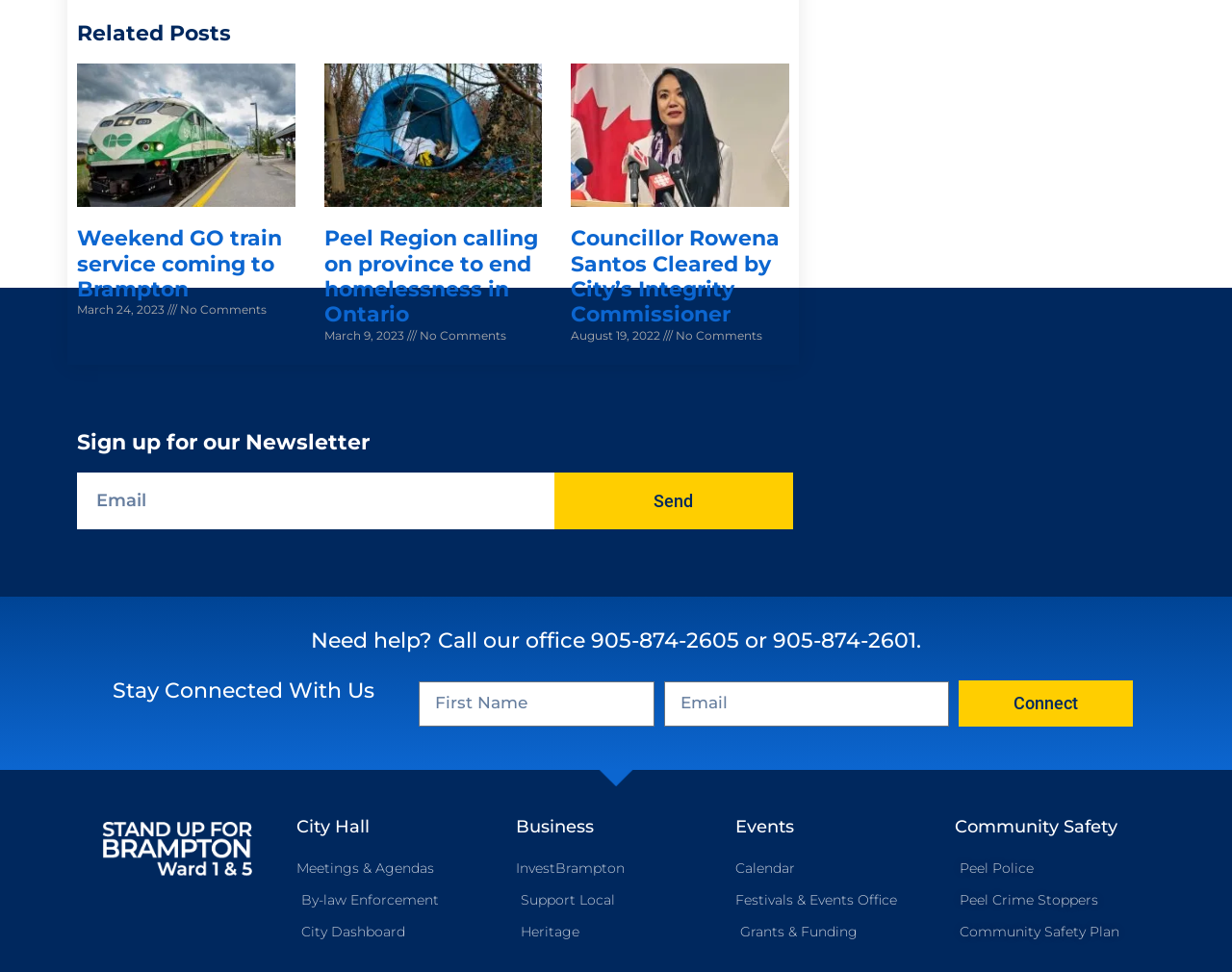Using the format (top-left x, top-left y, bottom-right x, bottom-right y), provide the bounding box coordinates for the described UI element. All values should be floating point numbers between 0 and 1: parent_node: Email name="form_fields[email]" placeholder="Email"

[0.539, 0.701, 0.77, 0.747]